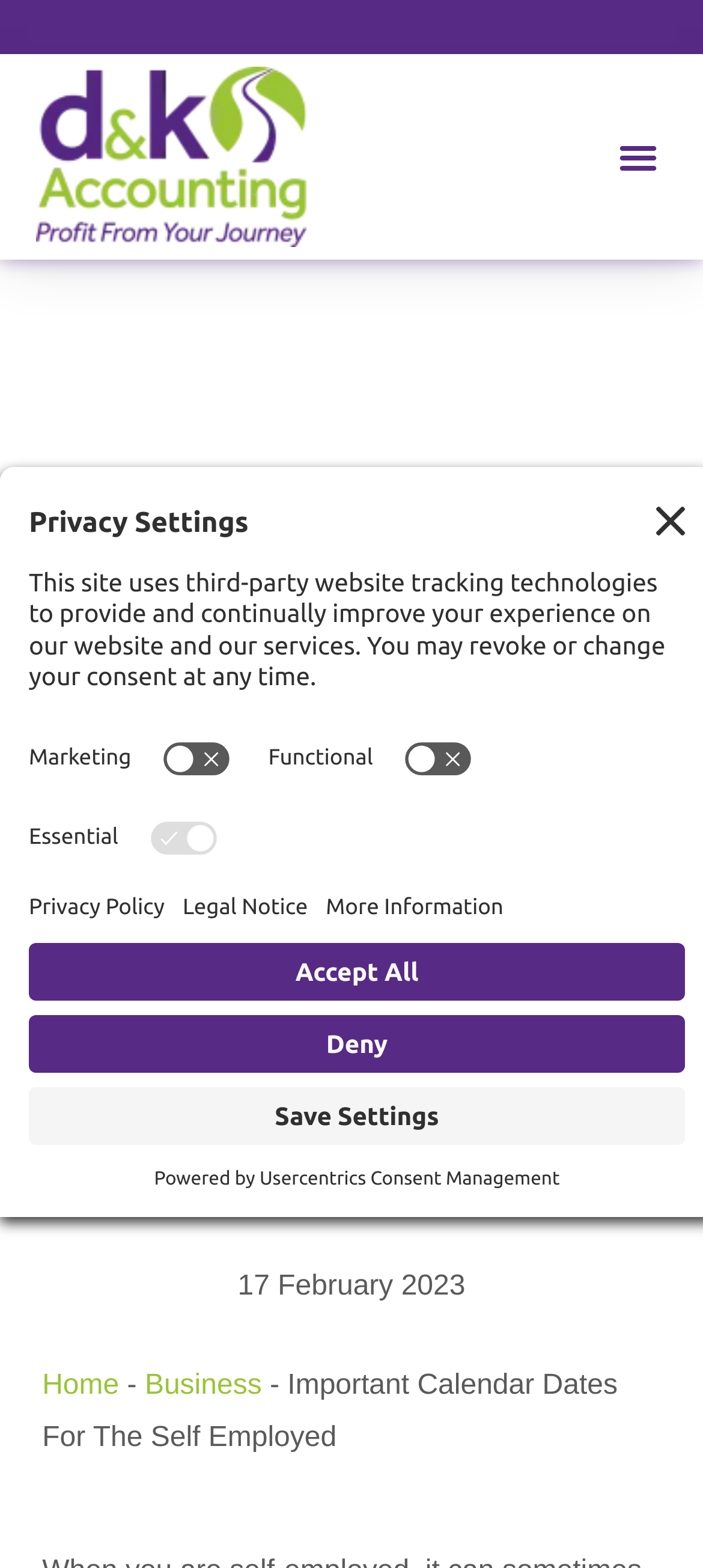Indicate the bounding box coordinates of the clickable region to achieve the following instruction: "Toggle the menu."

[0.865, 0.081, 0.95, 0.119]